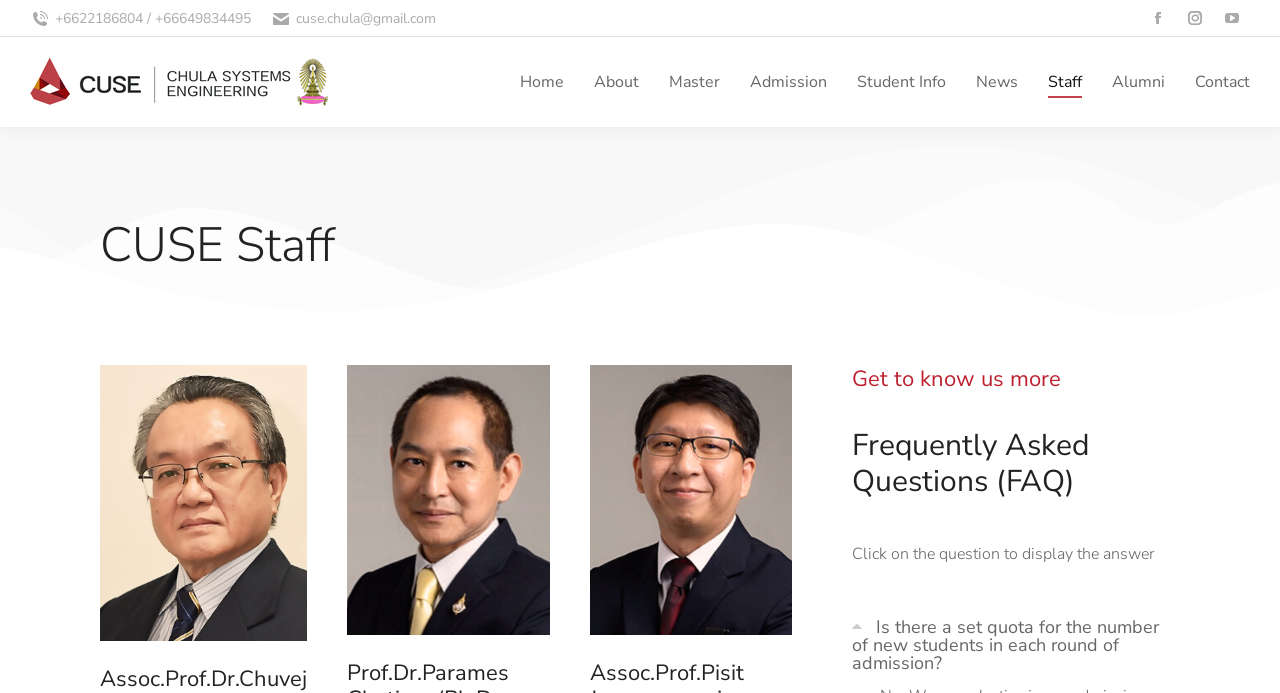Please find the bounding box coordinates of the element that needs to be clicked to perform the following instruction: "View cart". The bounding box coordinates should be four float numbers between 0 and 1, represented as [left, top, right, bottom].

None